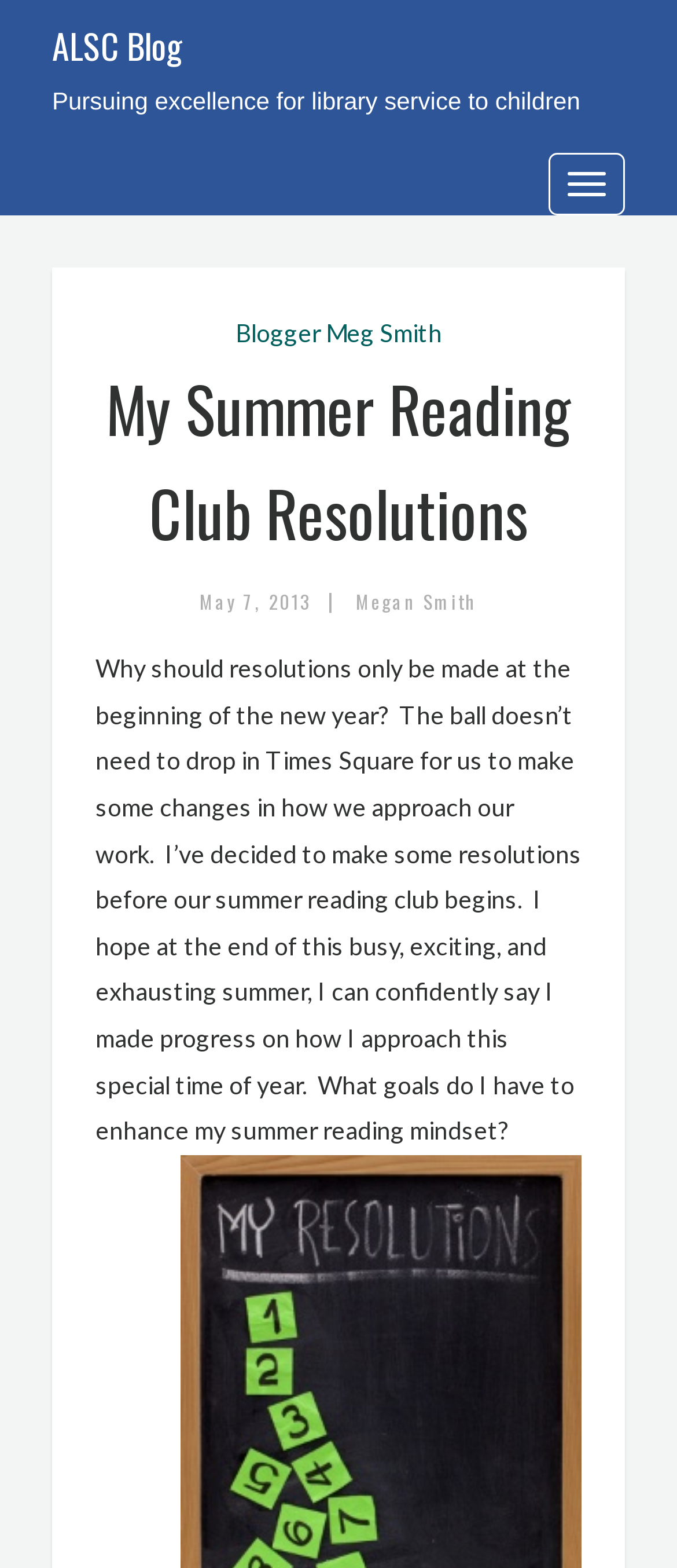What is the purpose of the article?
From the details in the image, provide a complete and detailed answer to the question.

The purpose of the article can be inferred from the text content, which mentions making resolutions before the summer reading club begins, and the author's goals to enhance their summer reading mindset.